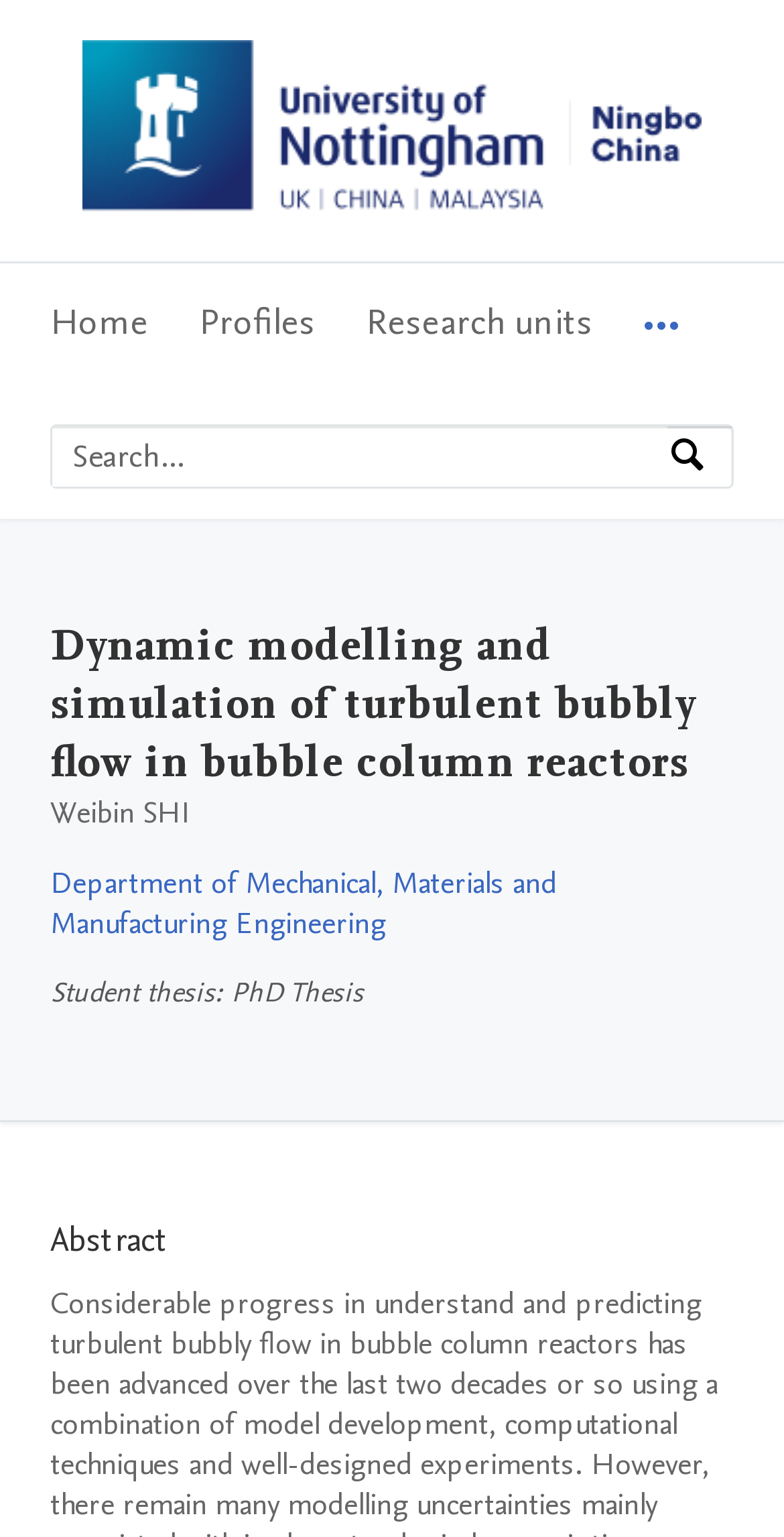Given the description "title="Share on Twitter"", provide the bounding box coordinates of the corresponding UI element.

None